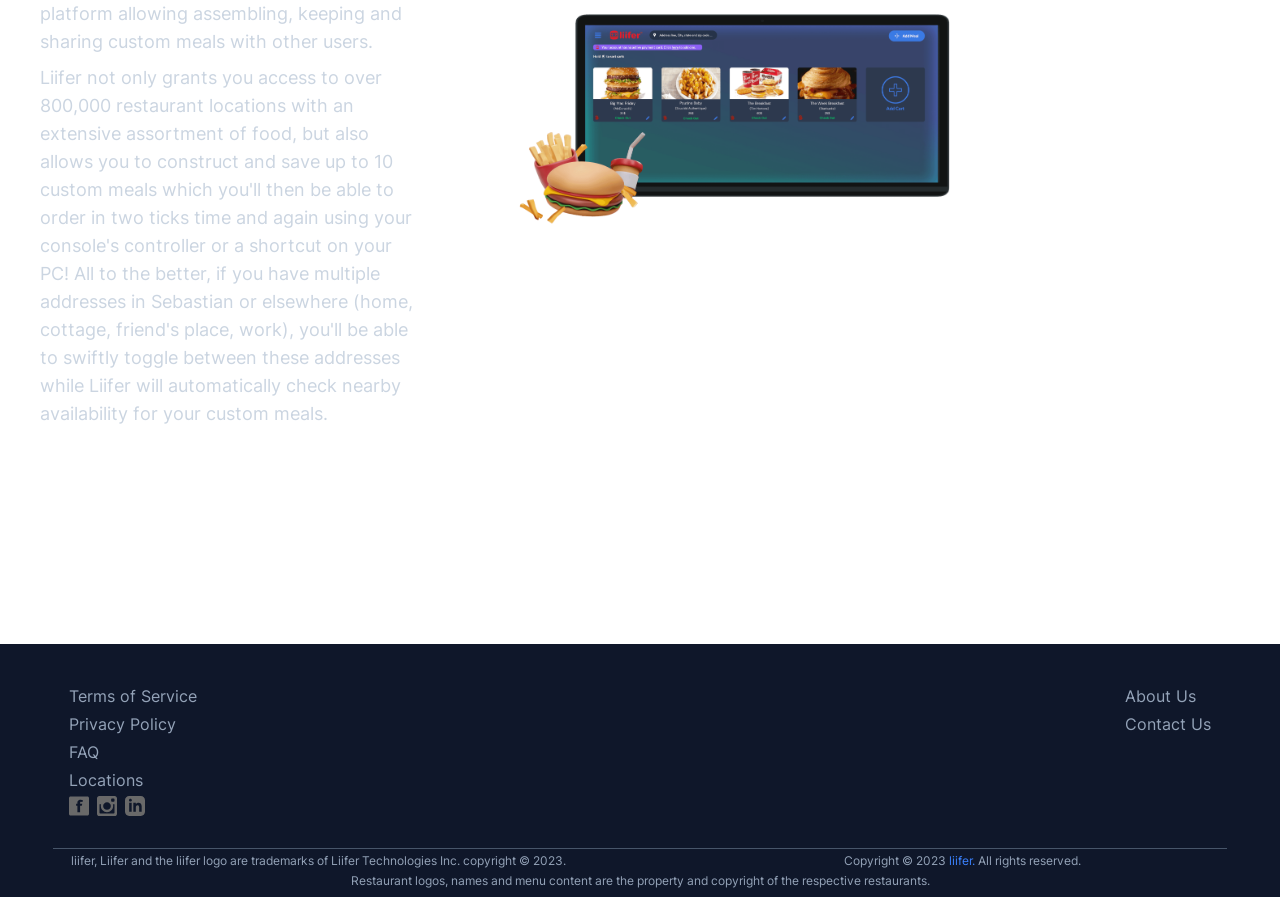Please indicate the bounding box coordinates for the clickable area to complete the following task: "Click on the 'Home' link". The coordinates should be specified as four float numbers between 0 and 1, i.e., [left, top, right, bottom].

None